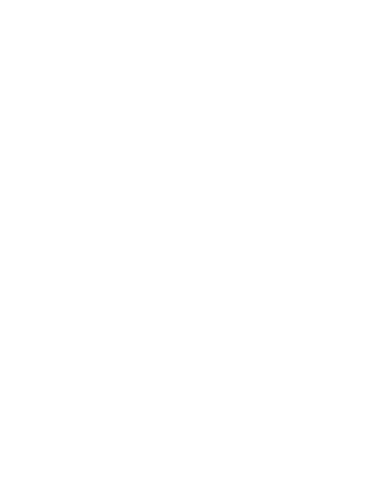Respond with a single word or phrase to the following question: What is the size of the pendant?

30x20 mm